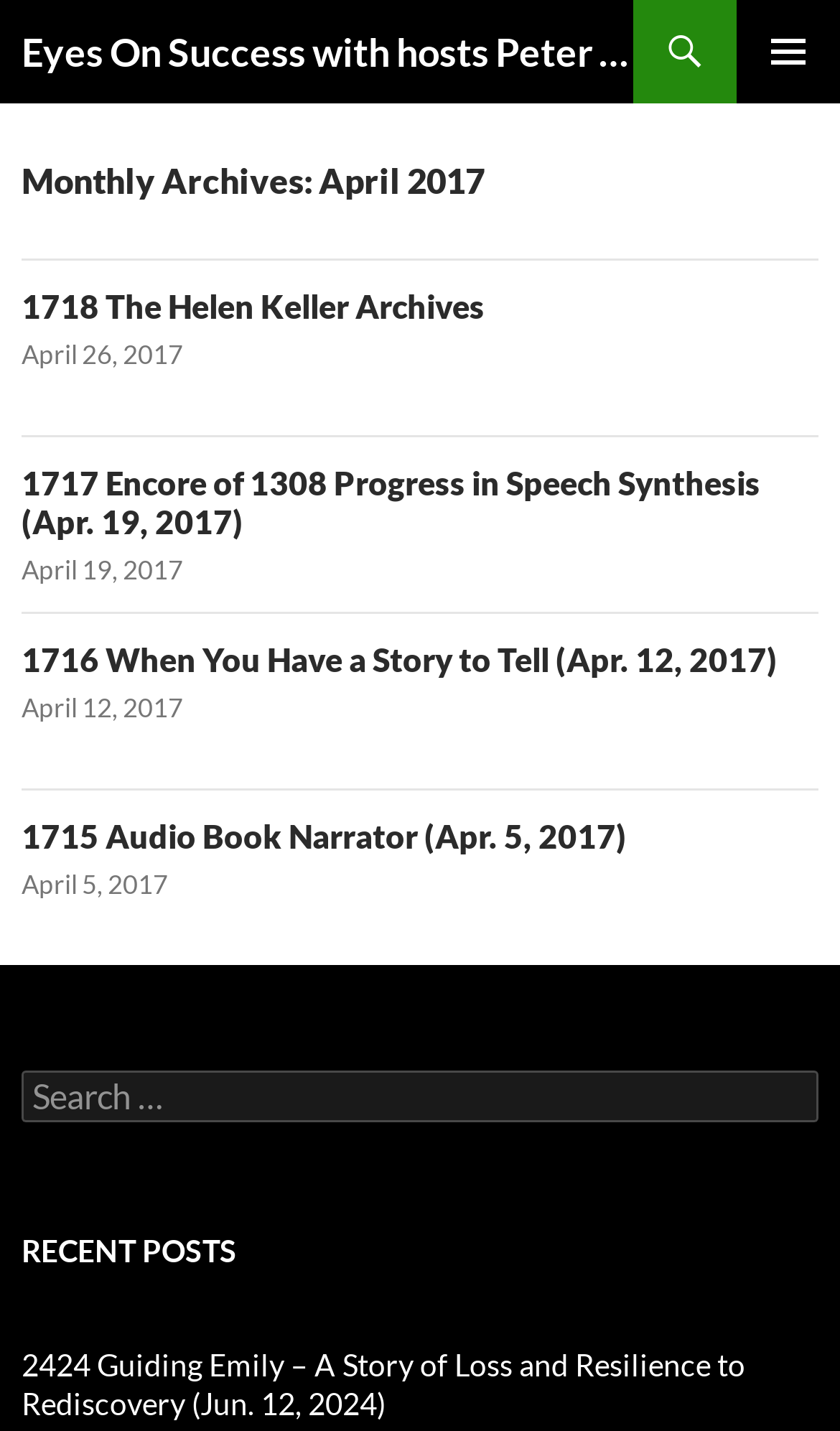Construct a thorough caption encompassing all aspects of the webpage.

The webpage appears to be a blog or archive page for a podcast called "Eyes On Success" hosted by Peter and Nancy Torpey. At the top of the page, there is a heading with the title "Eyes On Success with hosts Peter and Nancy Torpey" and a link with the same text. To the right of this heading, there is a button labeled "PRIMARY MENU". Below this, there is a link labeled "SKIP TO CONTENT".

The main content of the page is divided into several sections, each containing an article with a heading, a link, and a date. There are four articles in total, each with a similar structure. The headings of the articles are "1718 The Helen Keller Archives", "1717 Encore of 1308 Progress in Speech Synthesis (Apr. 19, 2017)", "1716 When You Have a Story to Tell (Apr. 12, 2017)", and "1715 Audio Book Narrator (Apr. 5, 2017)". Each article has a link with the same text as the heading, and a date link below it.

Below the articles, there is a search box with a label "Search for:". To the right of the search box, there is a heading labeled "RECENT POSTS", followed by a link to a recent post titled "2424 Guiding Emily – A Story of Loss and Resilience to Rediscovery (Jun. 12, 2024)".